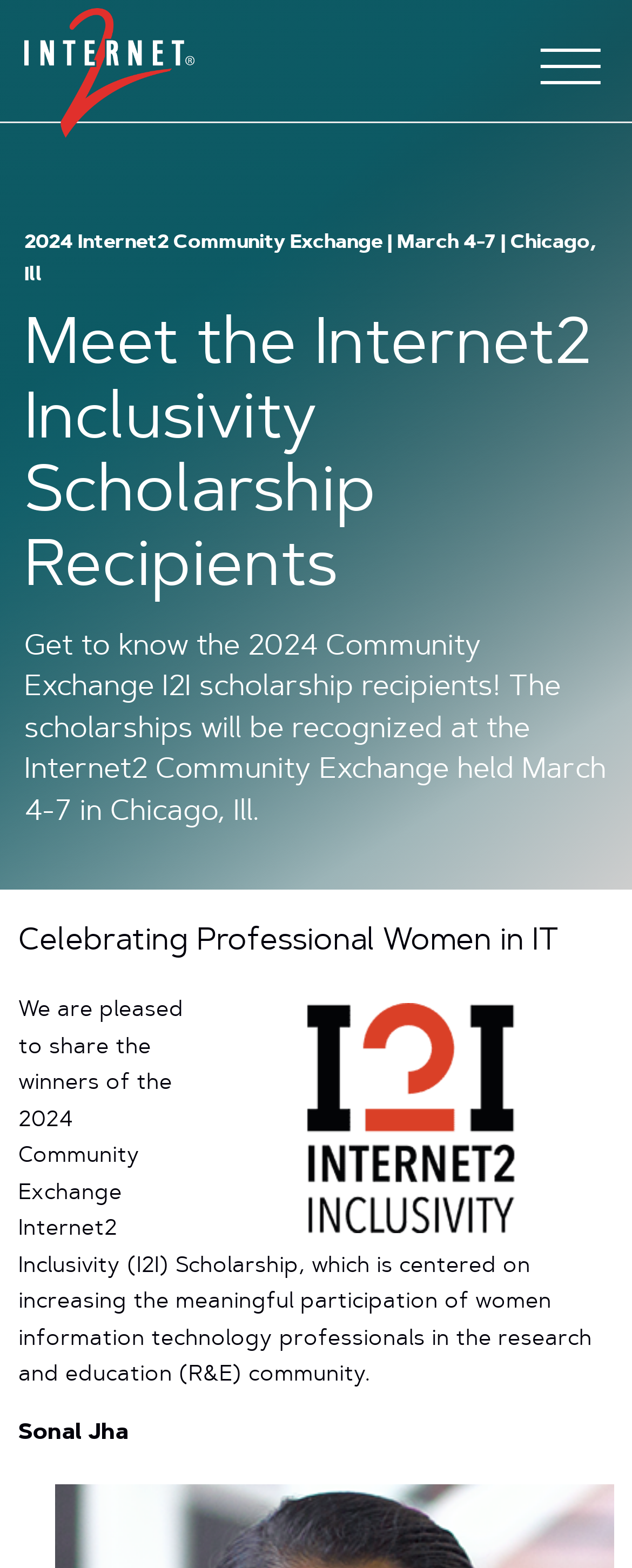Describe the entire webpage, focusing on both content and design.

The webpage is dedicated to introducing the 2024 Community Exchange Internet2 Inclusivity (I2I) Scholarship recipients. At the top left corner, there is an Internet2 logo, accompanied by a "Return Home" button. On the top right corner, a "Menu" button is located. 

Below the logo, a heading announces the "2024 Internet2 Community Exchange" event, taking place from March 4-7 in Chicago, Illinois. The main title, "Meet the Internet2 Inclusivity Scholarship Recipients", is displayed prominently below. A brief description of the scholarship and its recognition at the Community Exchange event follows.

The webpage then shifts its focus to "Celebrating Professional Women in IT", with a heading in the middle of the page. An I2I logo is displayed to the right of this heading, taking up a significant portion of the page. A paragraph of text explains the purpose of the I2I Scholarship, which aims to increase the participation of women IT professionals in the research and education community.

Finally, the webpage lists the scholarship recipients, starting with Sonal Jha, whose name is displayed at the bottom of the page.